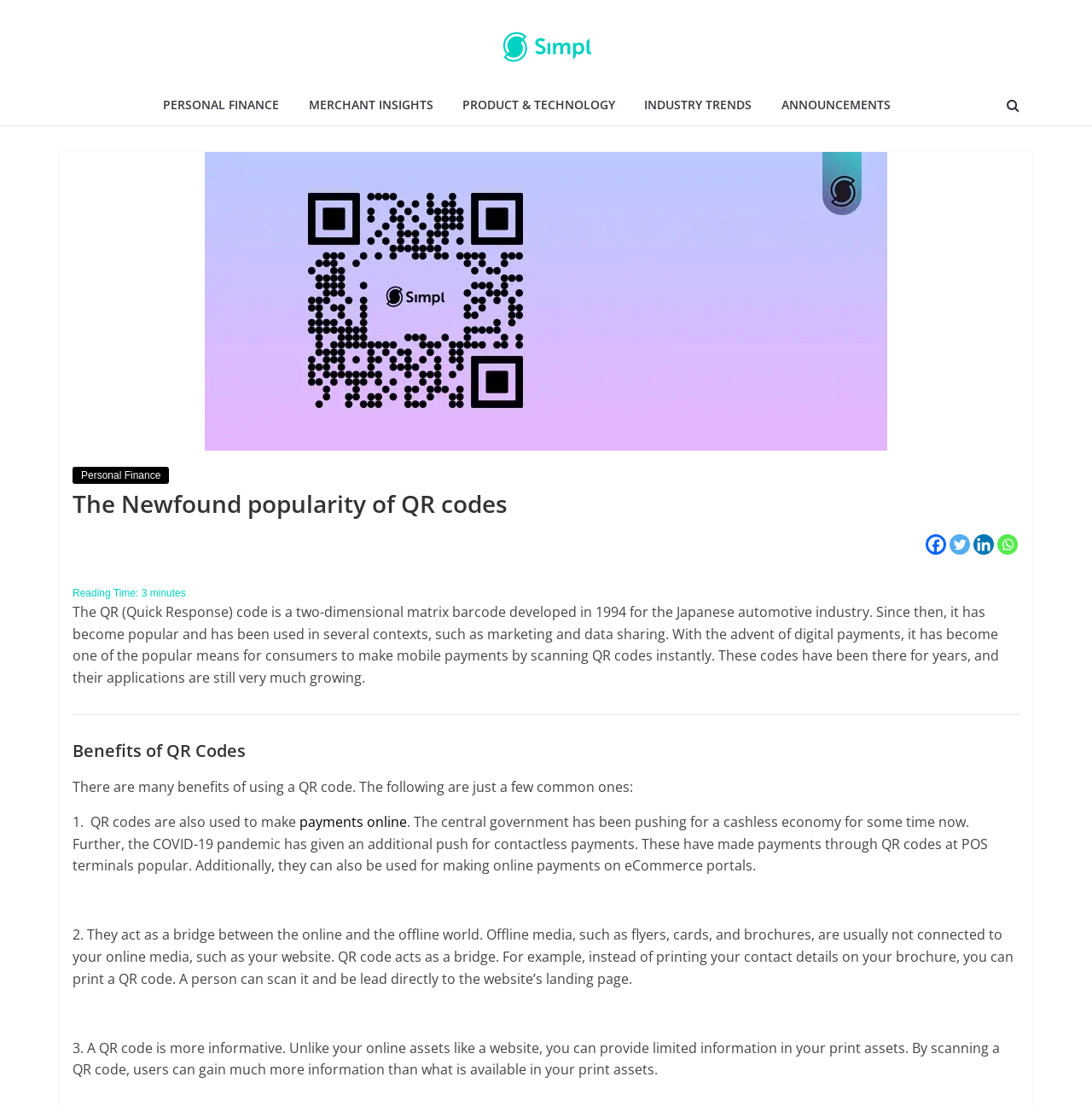Provide a comprehensive caption for the webpage.

The webpage is about the newfound popularity of QR codes, specifically in the context of personal finance. At the top, there is a header section with a logo of "The Simpl Blog" on the left and a navigation menu with links to different categories such as "Personal Finance", "Merchant Insights", "Product & Technology", "Industry Trends", and "Announcements" on the right.

Below the header section, there is a large image related to QR codes, taking up most of the width of the page. Above the image, there is a link to "Personal Finance" and a non-clickable text element with a single space character.

The main content of the page starts with a heading "The Newfound popularity of QR codes" followed by a block of text that explains what QR codes are and how they have become popular for making mobile payments. The text is divided into paragraphs and includes a few links to external resources.

On the right side of the page, there are social media links to Facebook, Twitter, LinkedIn, and WhatsApp. Below the social media links, there is a section that displays the reading time of the article in minutes.

The main content is divided into sections using horizontal separators. The first section explains the benefits of using QR codes, with a heading "Benefits of QR Codes" followed by a list of three points. Each point is a paragraph of text that explains a specific benefit, such as using QR codes for online payments, acting as a bridge between online and offline media, and providing more information than traditional print assets.